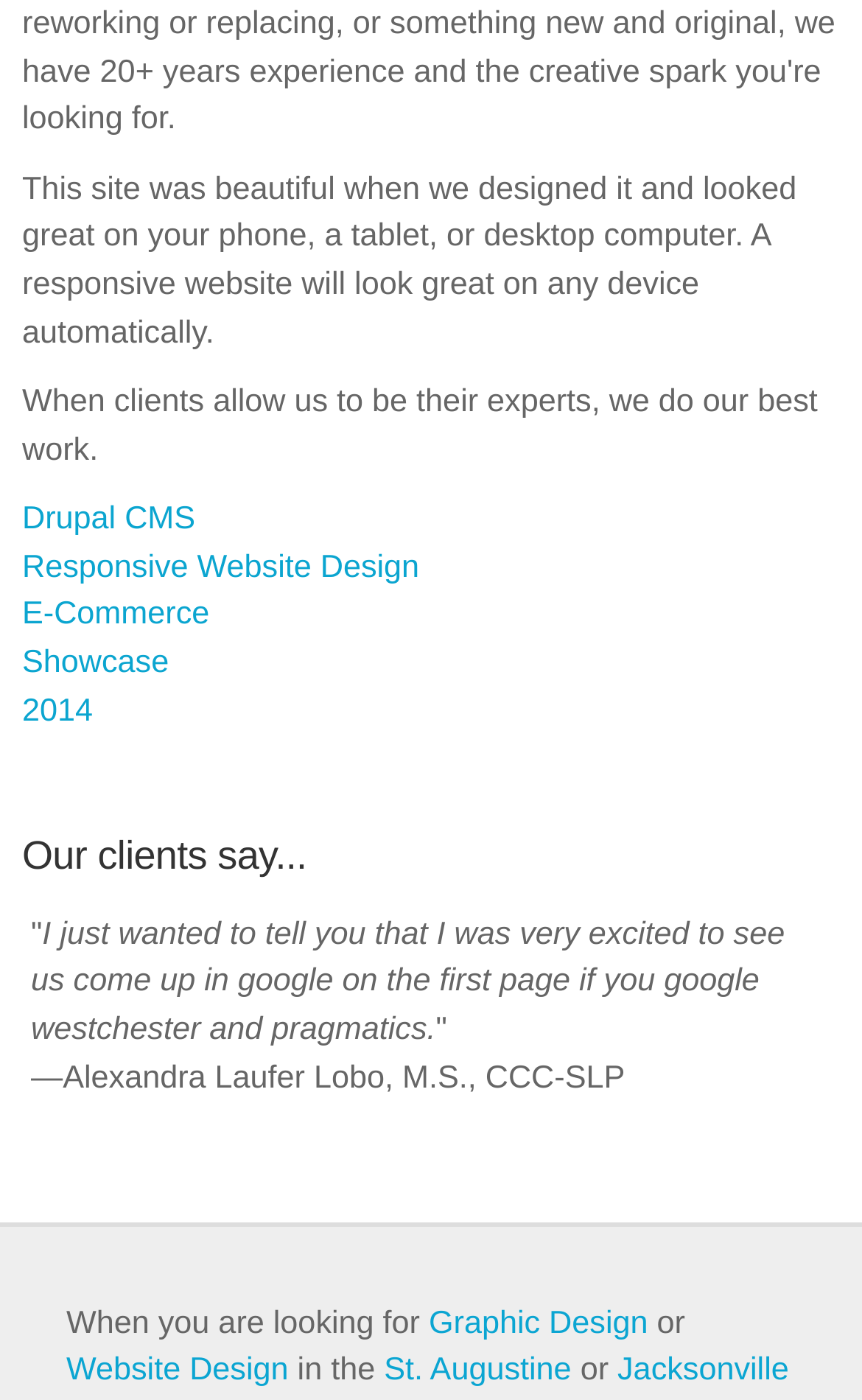Respond to the following query with just one word or a short phrase: 
What is the content management system mentioned?

Drupal CMS